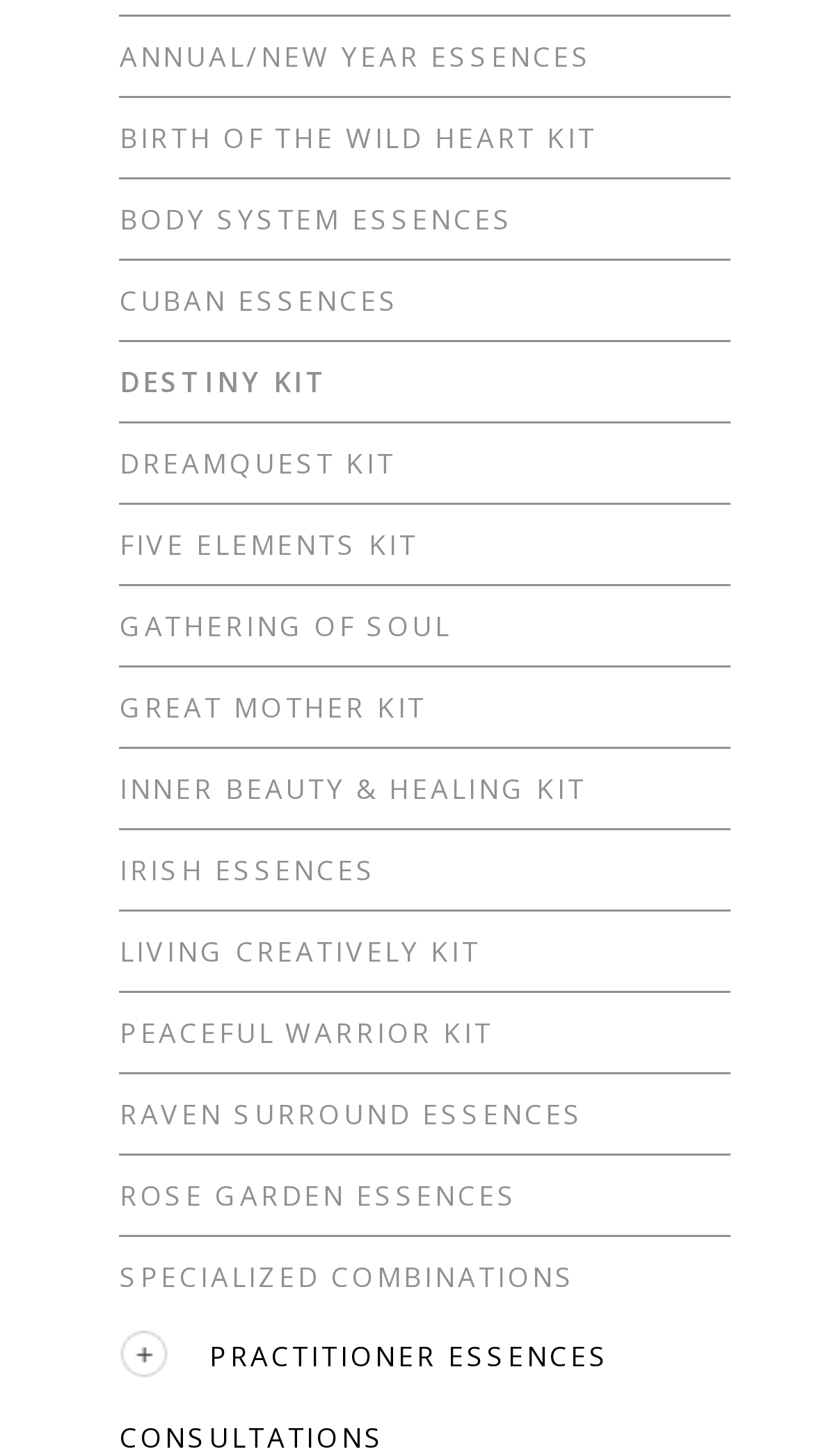What is the first link on the page?
Please look at the screenshot and answer using one word or phrase.

ANNUAL/NEW YEAR ESSENCES